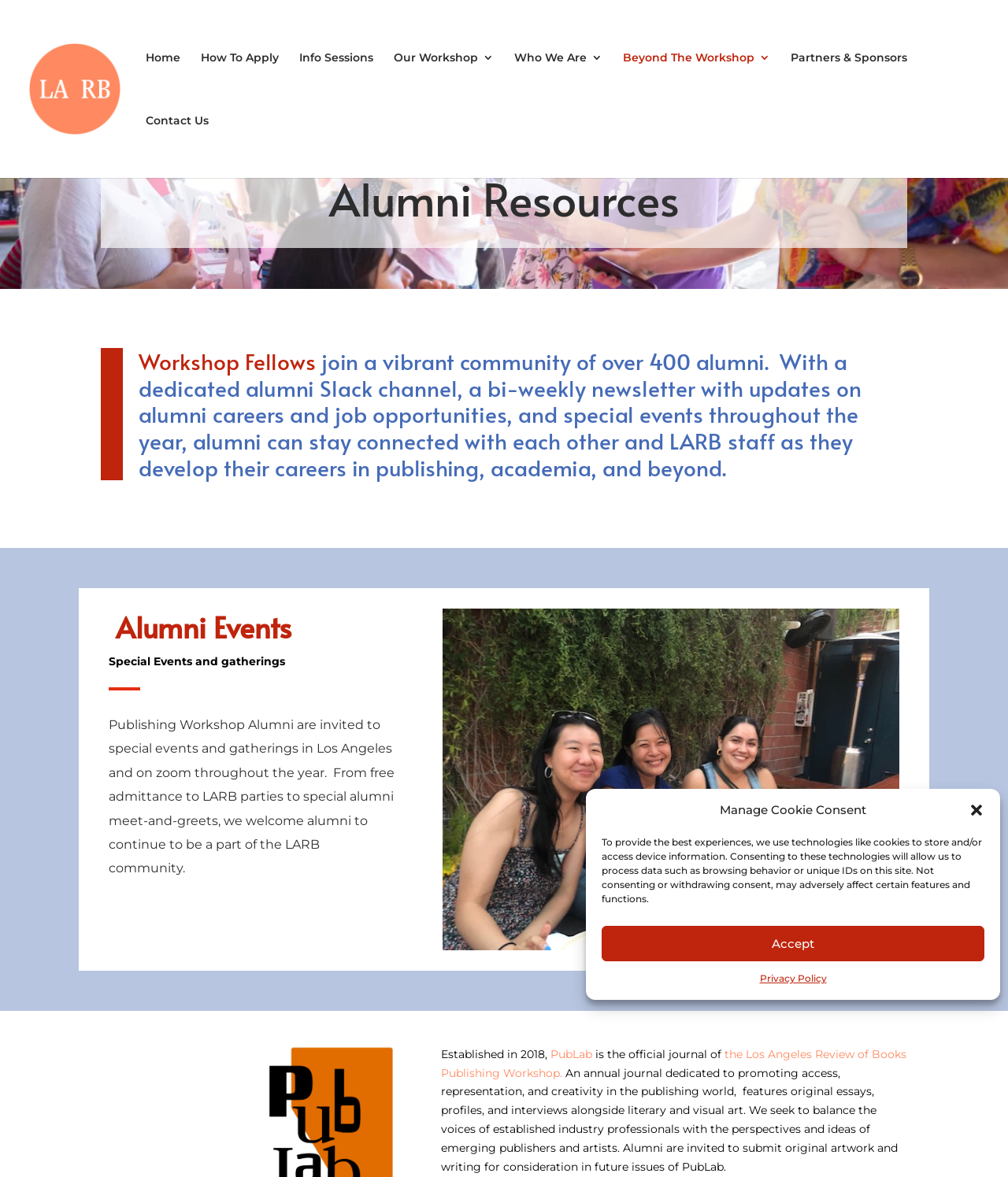Highlight the bounding box coordinates of the element that should be clicked to carry out the following instruction: "View the image 'IMG_2544'". The coordinates must be given as four float numbers ranging from 0 to 1, i.e., [left, top, right, bottom].

[0.439, 0.798, 0.892, 0.81]